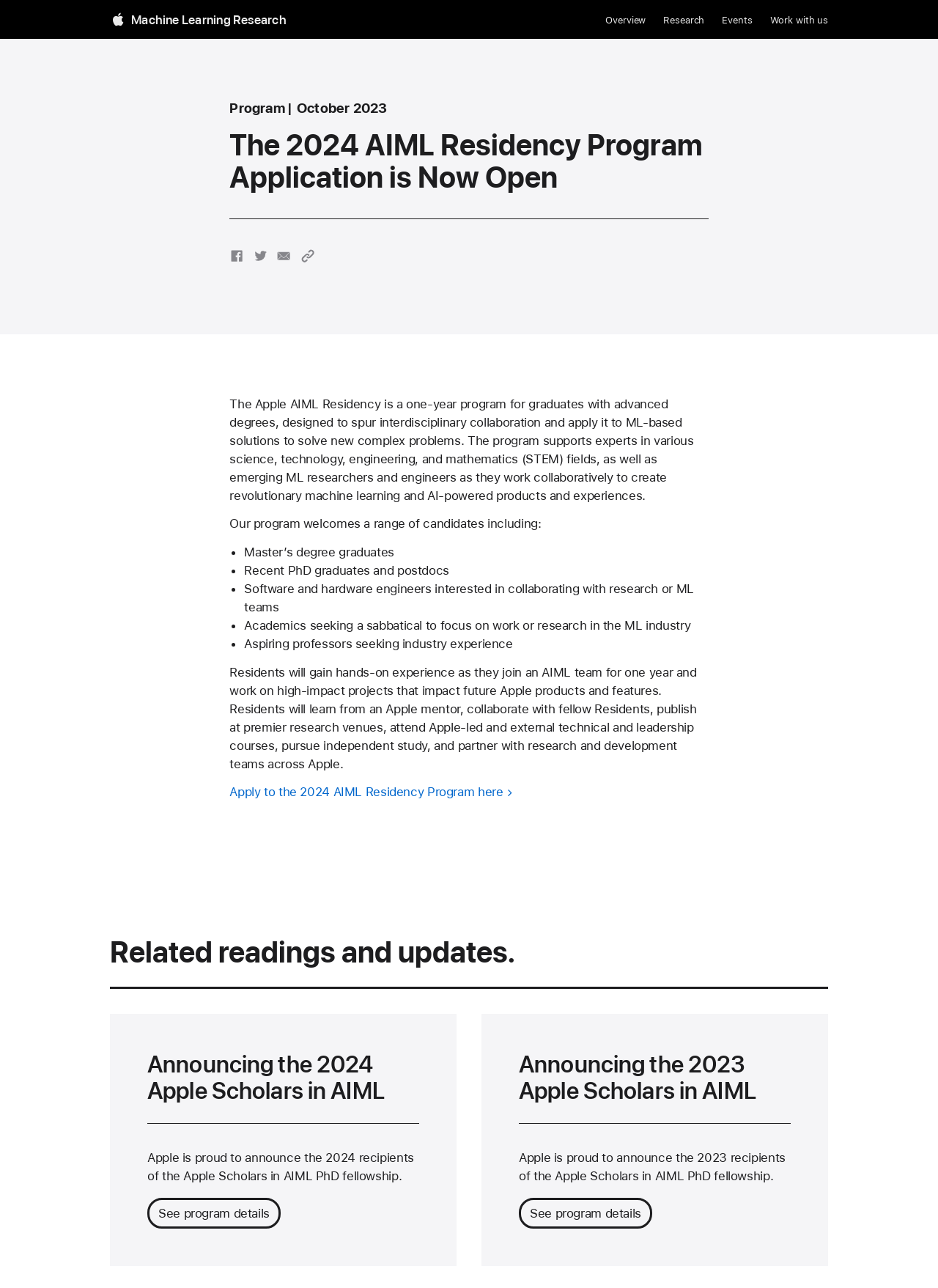Please identify the bounding box coordinates of the element I should click to complete this instruction: 'Read about Announcing the 2024 Apple Scholars in AIML'. The coordinates should be given as four float numbers between 0 and 1, like this: [left, top, right, bottom].

[0.157, 0.816, 0.447, 0.857]